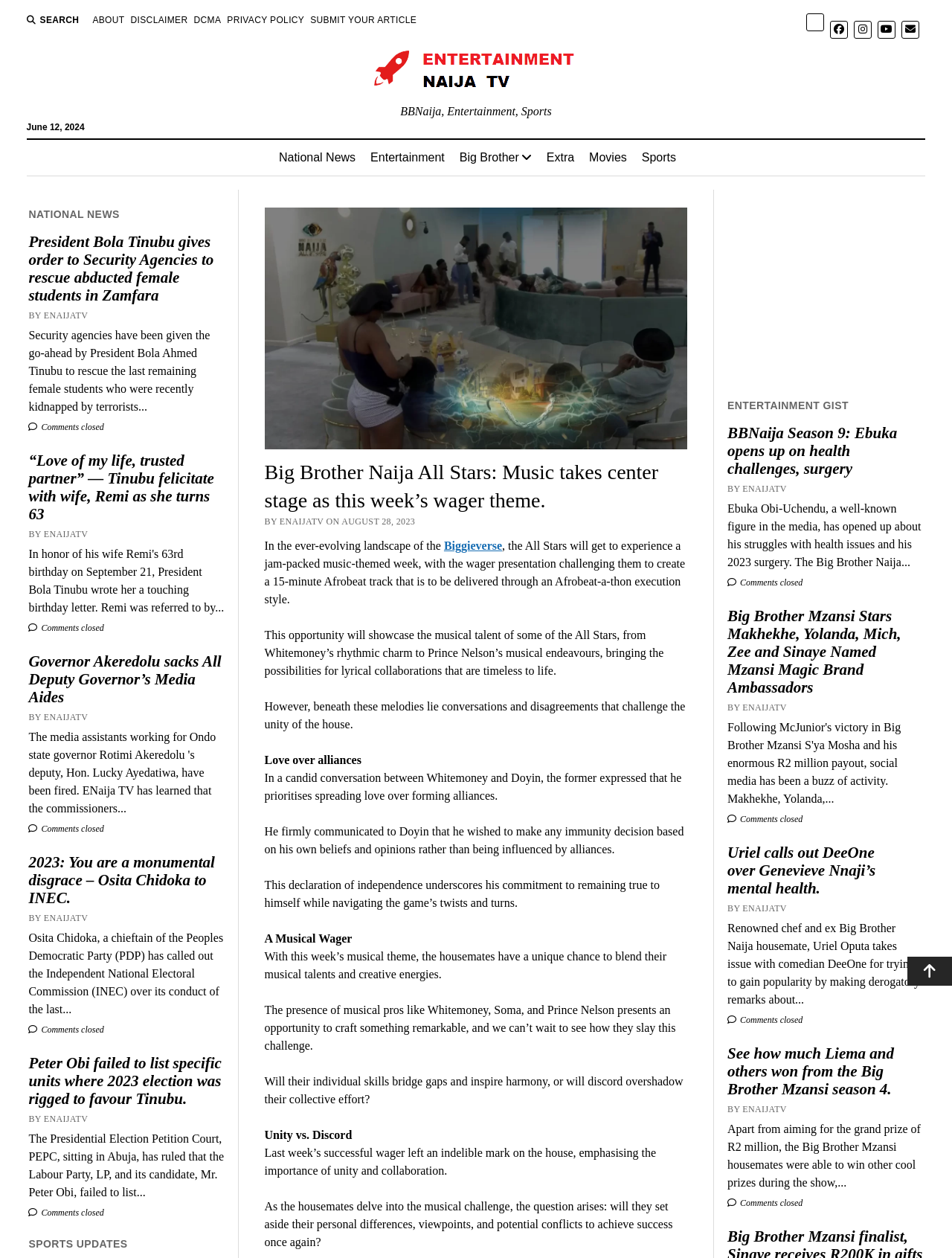What is the category of the news article with the title 'President Bola Tinubu gives order to Security Agencies to rescue abducted female students in Zamfara'?
Look at the screenshot and provide an in-depth answer.

I found the answer by looking at the link element with the title 'President Bola Tinubu gives order to Security Agencies to rescue abducted female students in Zamfara' and its corresponding heading element with the text 'NATIONAL NEWS'.